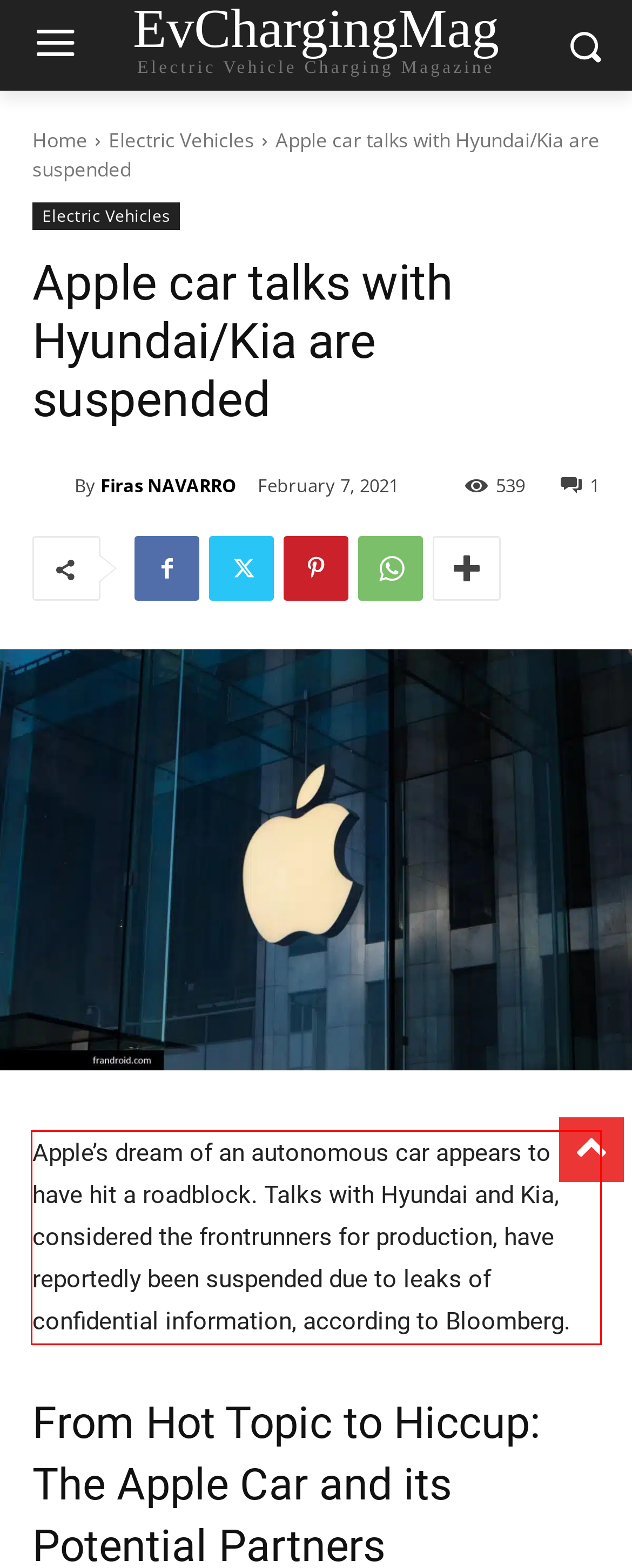Please analyze the provided webpage screenshot and perform OCR to extract the text content from the red rectangle bounding box.

Apple’s dream of an autonomous car appears to have hit a roadblock. Talks with Hyundai and Kia, considered the frontrunners for production, have reportedly been suspended due to leaks of confidential information, according to Bloomberg.